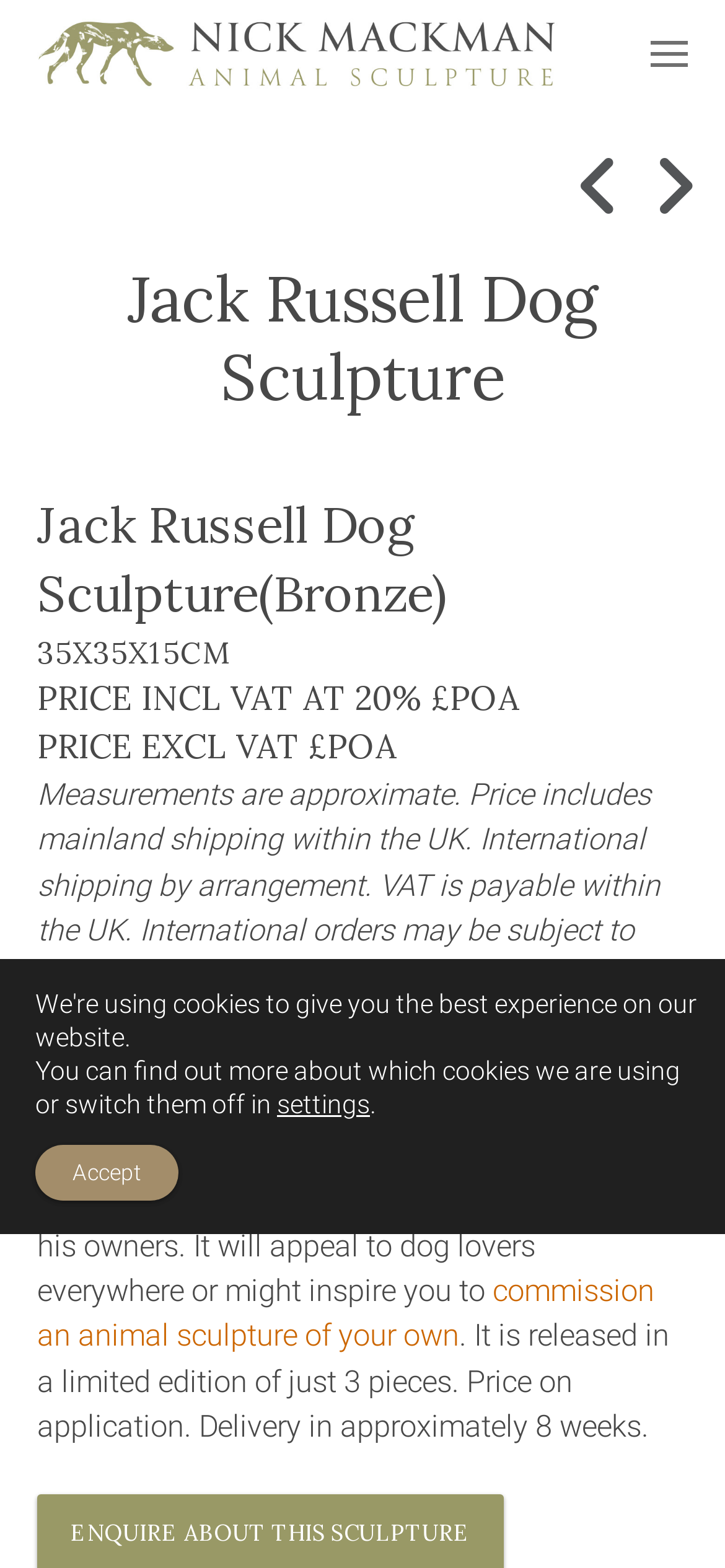Detail the features and information presented on the webpage.

This webpage is about a limited edition bronze Jack Russell dog sculpture by award-winning artist Nick Mackman. At the top left, there is a heading with the artist's name, accompanied by a link and an image. On the top right, there is another heading with a link.

Below the top headings, there is a section with multiple headings and links. The first heading displays the title "Jack Russell Dog Sculpture", followed by links to "Prev Item" and "Next Item". The subsequent headings show details about the sculpture, including its material, size, and prices with and without VAT.

Below the sculpture details, there is a paragraph of text describing the sculpture, its inspiration, and its limited edition release. The text also includes a link to commission an animal sculpture of one's own. Another paragraph follows, providing information about the delivery time and price application.

At the bottom of the page, there is a GDPR cookie banner with a static text explaining the use of cookies and a button to access settings. The banner also includes an "Accept" button.